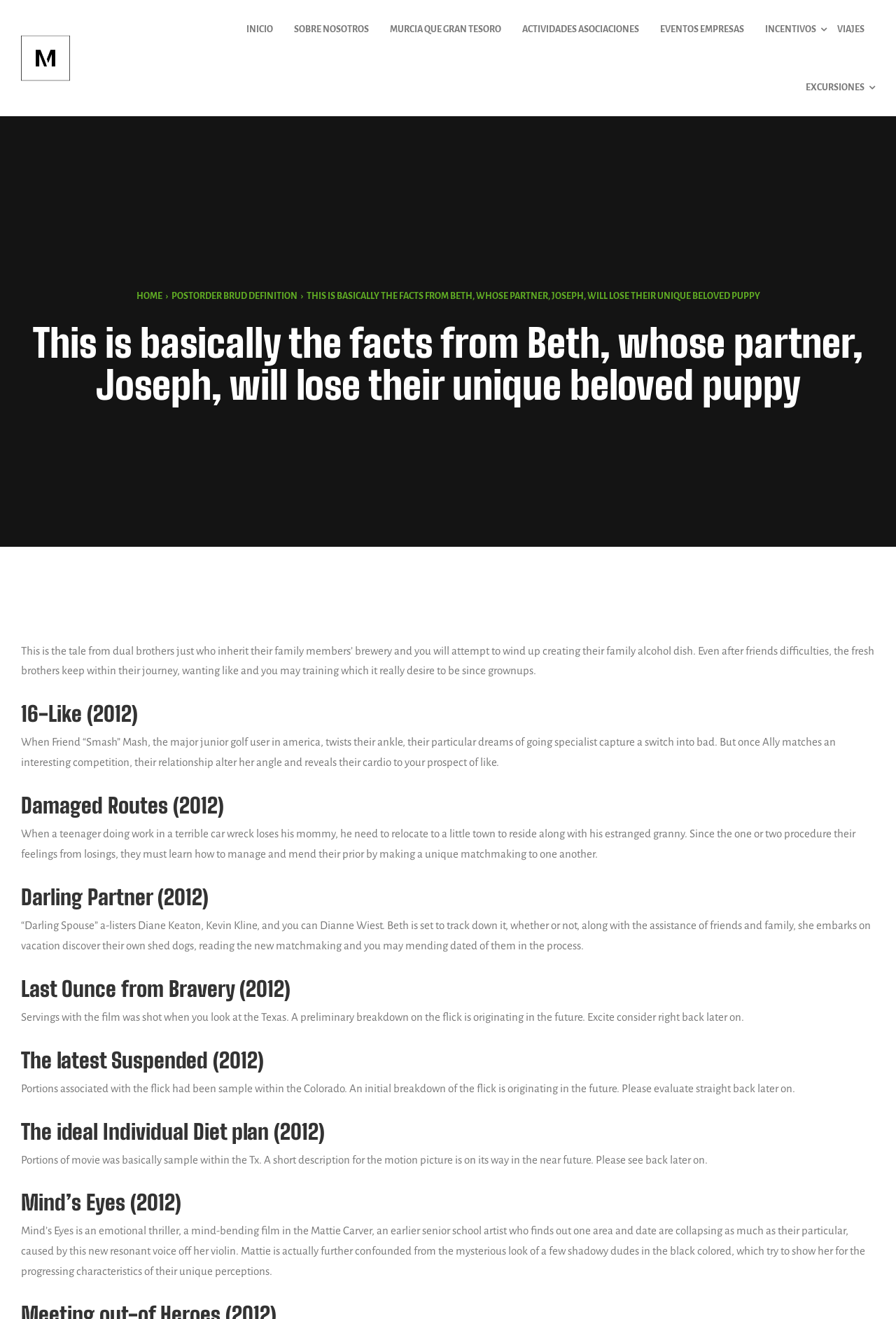What is the title of the first heading on the webpage?
Please respond to the question with a detailed and thorough explanation.

The first heading is located at the top of the webpage, and it is a heading element with the text 'This is basically the facts from Beth, whose partner, Joseph, will lose their unique beloved puppy'.